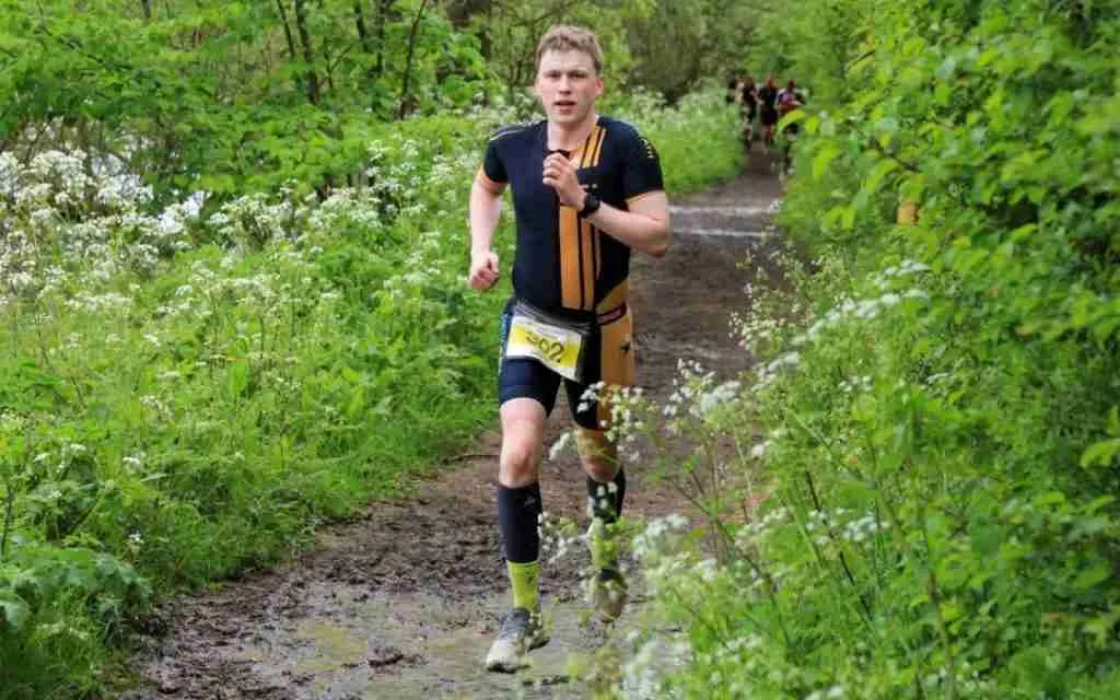What is the purpose of the race number on Ryan's waist?
Respond with a short answer, either a single word or a phrase, based on the image.

To display his race number